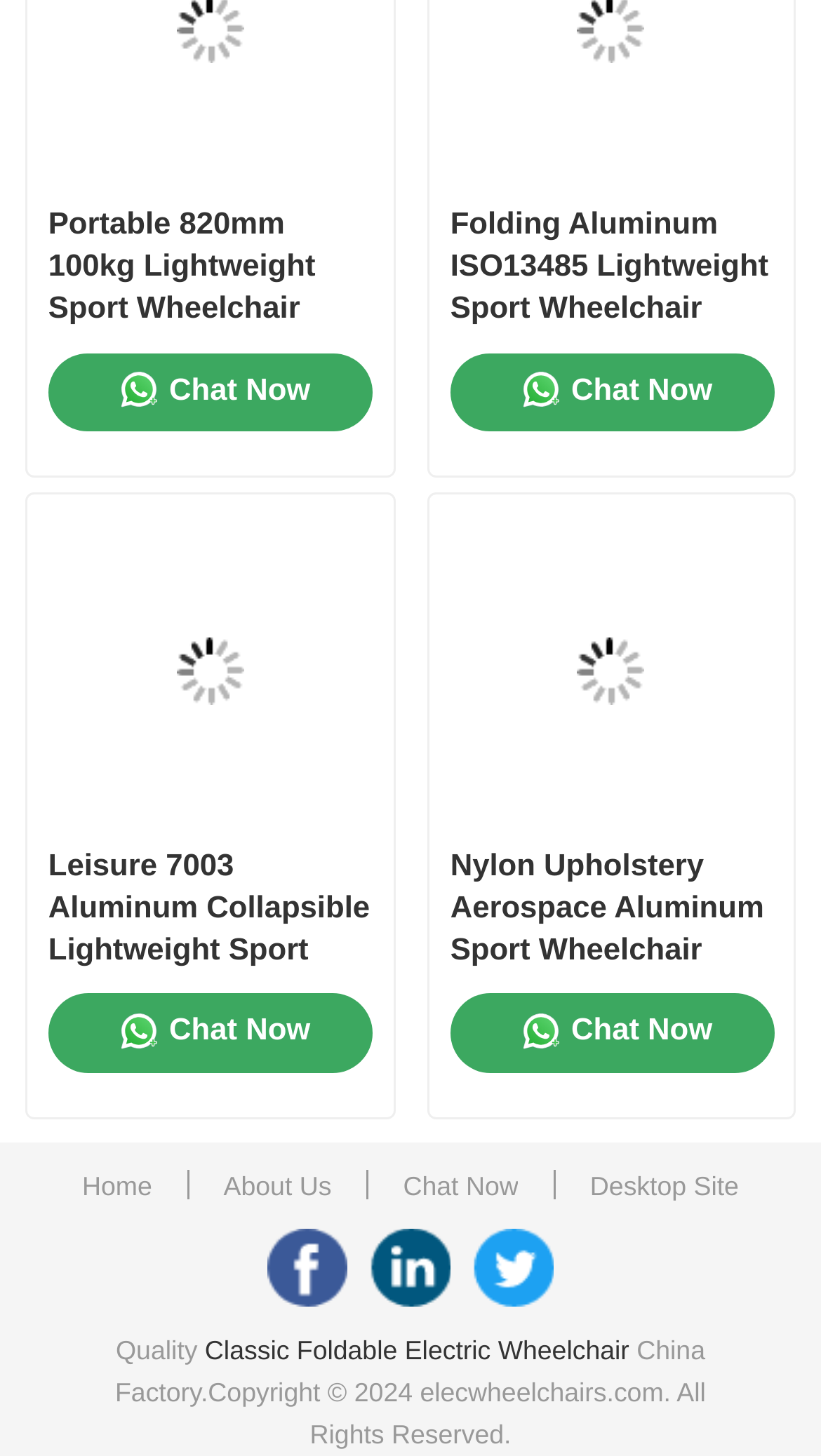What is the company name mentioned on the webpage?
Please provide a comprehensive and detailed answer to the question.

The company name is mentioned on the webpage as 'Changshu Pingfang wheelchair CO., Ltd', which is linked to their Facebook and LinkedIn pages.